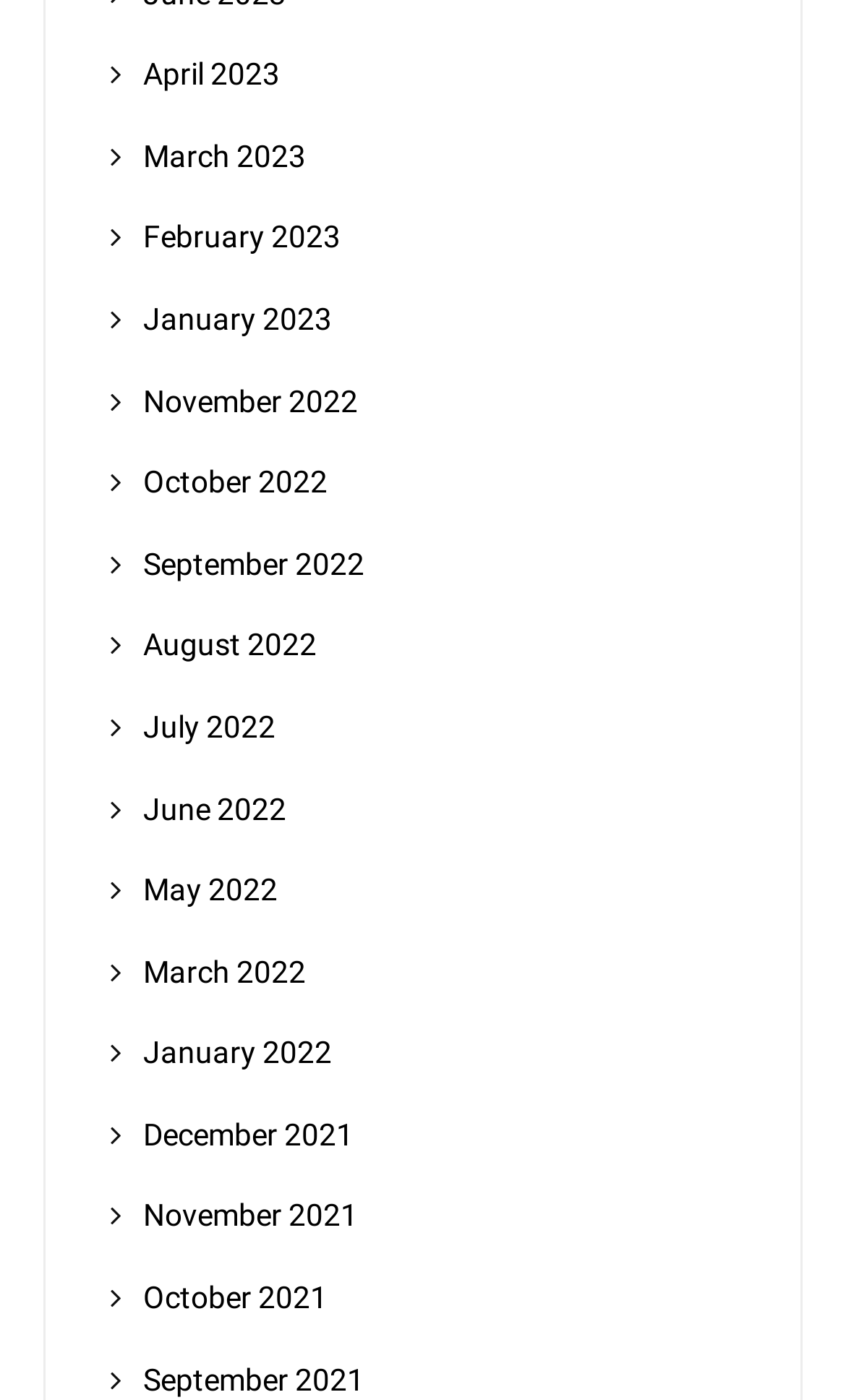Refer to the image and offer a detailed explanation in response to the question: Are the months listed in chronological order?

I analyzed the list of link elements and found that the months are listed in reverse chronological order, with the latest month 'April 2023' first and the earliest month 'September 2021' last.